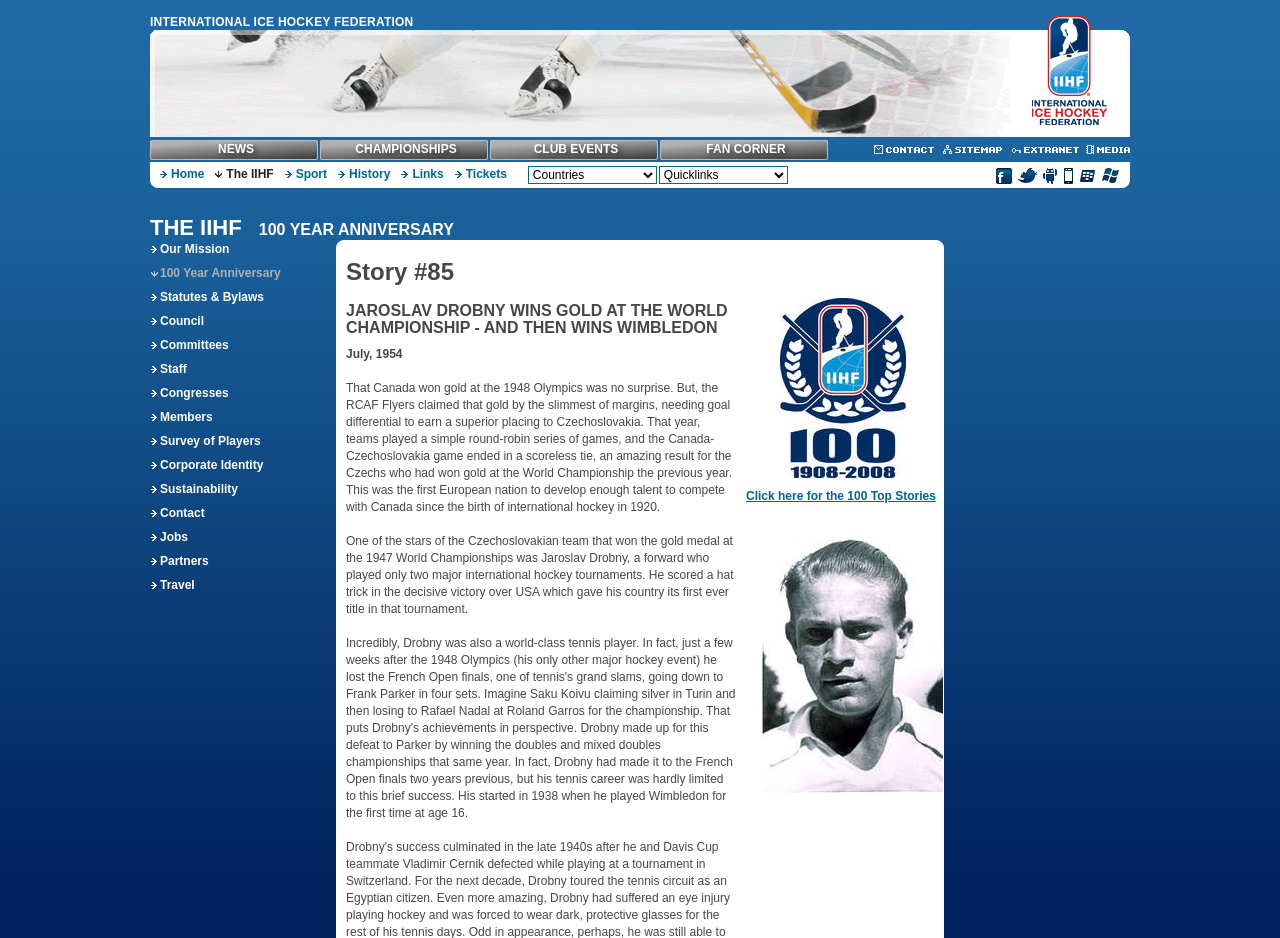Please reply to the following question with a single word or a short phrase:
What is the purpose of the comboboxes on the webpage?

Selecting options